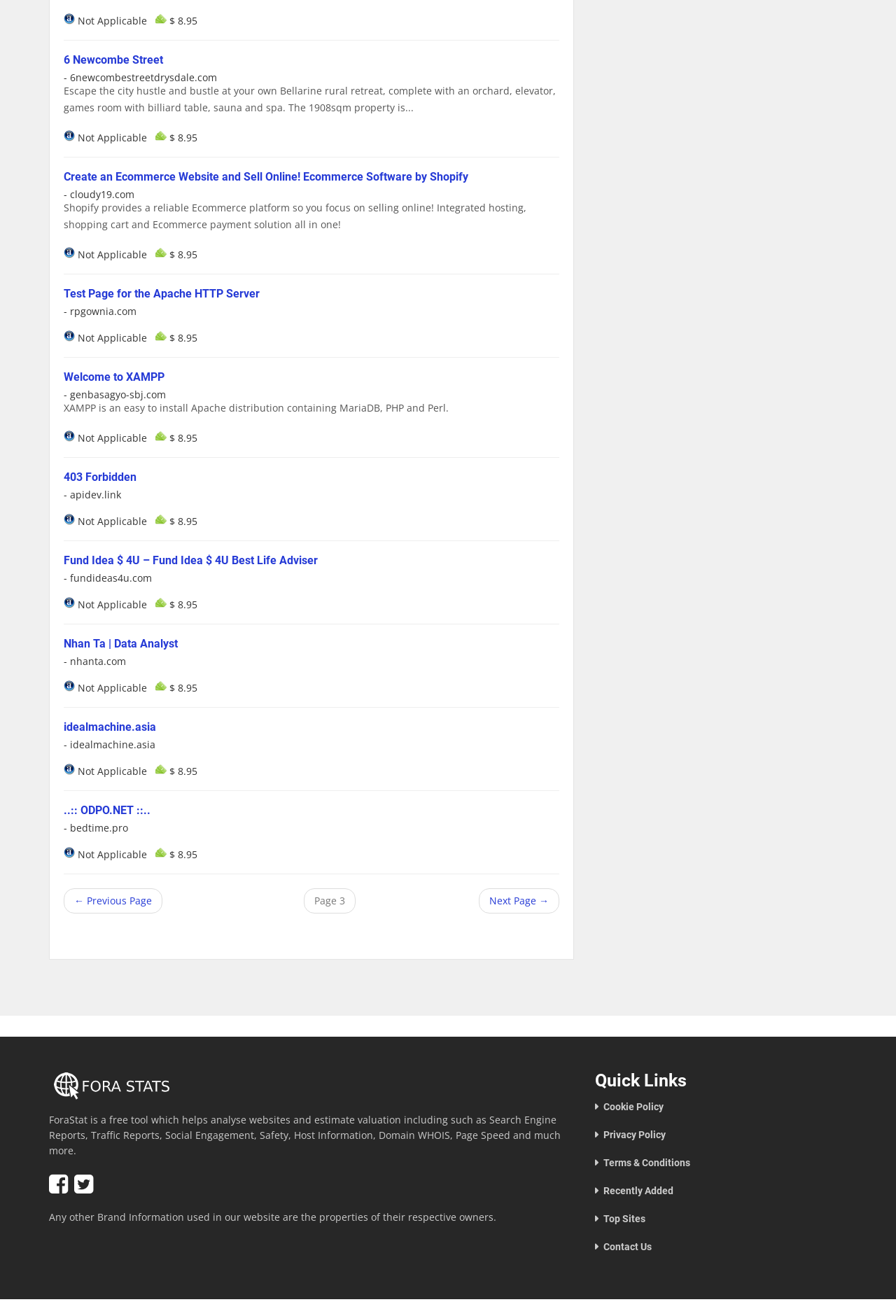Please provide a brief answer to the question using only one word or phrase: 
What is the name of the data analyst mentioned on the webpage?

Nhan Ta